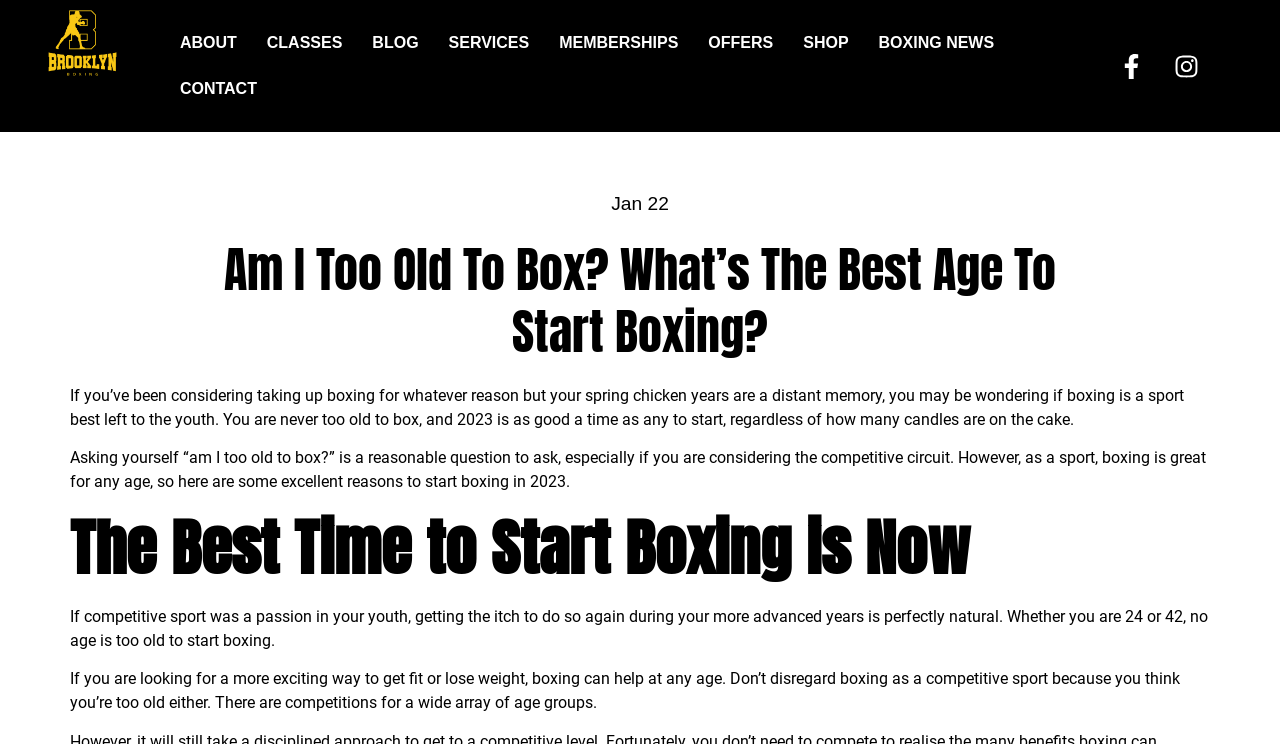Determine the bounding box coordinates of the clickable region to execute the instruction: "Click CONTACT link". The coordinates should be four float numbers between 0 and 1, denoted as [left, top, right, bottom].

[0.129, 0.089, 0.212, 0.151]